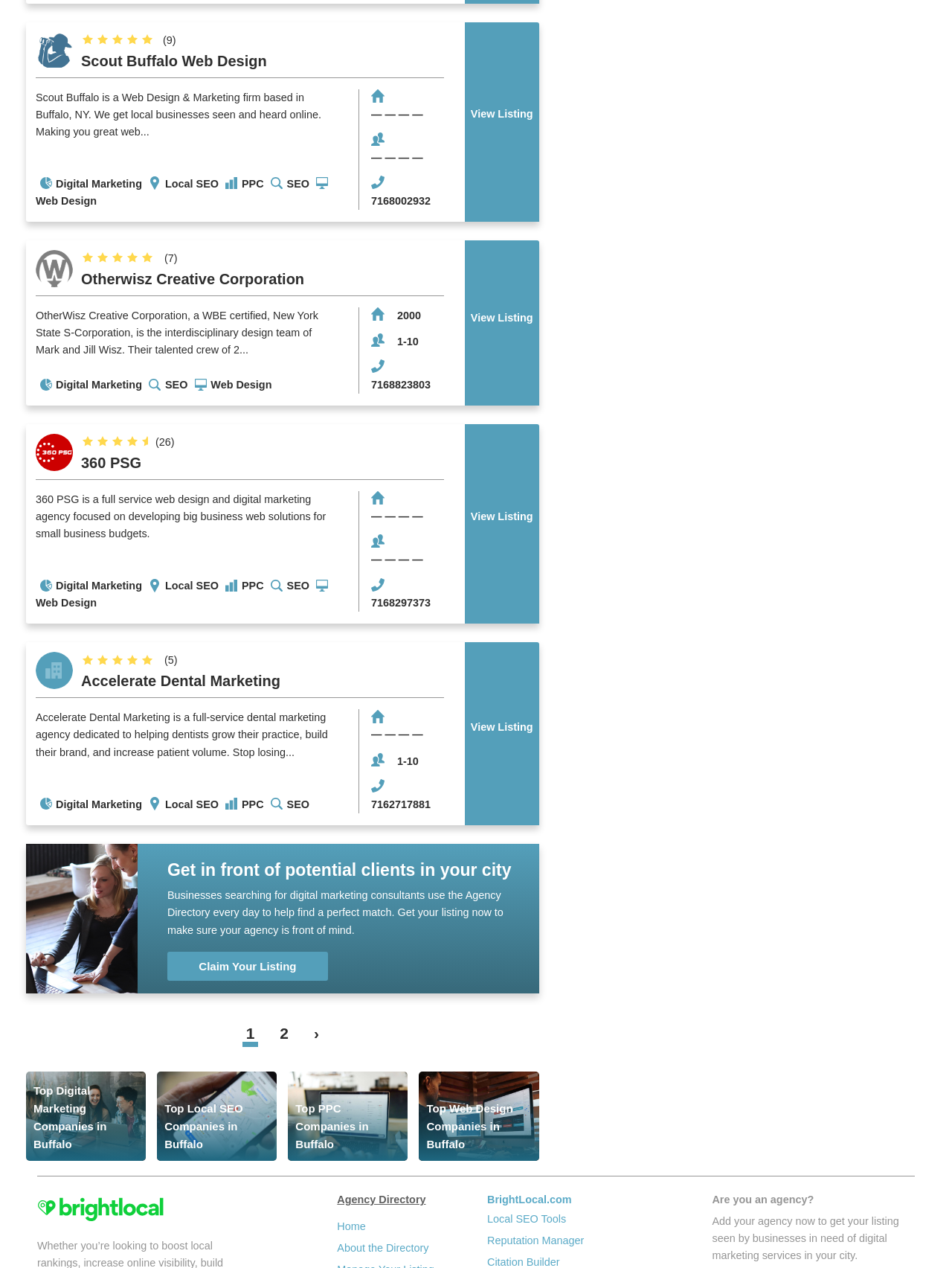Identify and provide the bounding box for the element described by: "Top PPC Companies in Buffalo".

[0.303, 0.845, 0.428, 0.916]